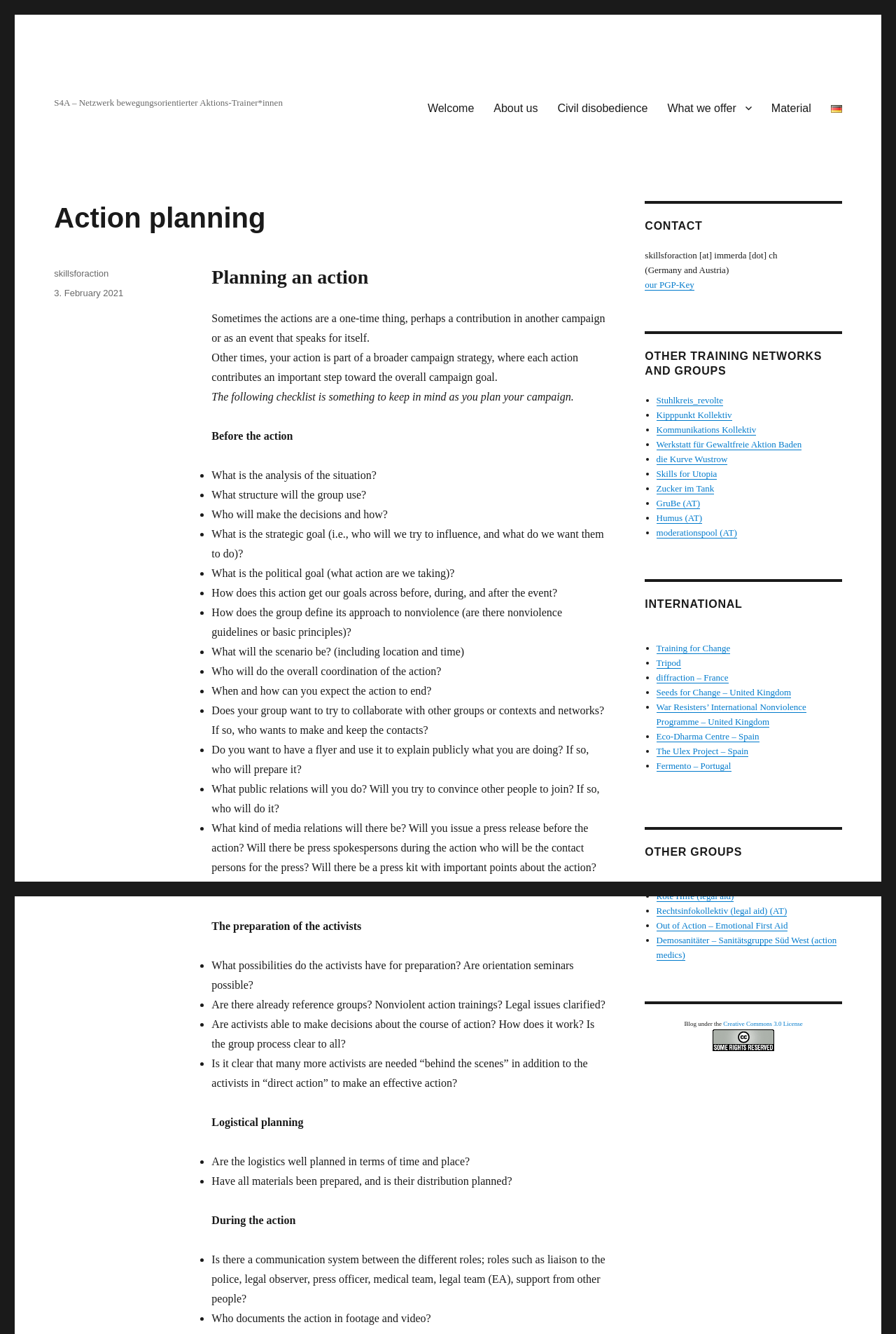Write an extensive caption that covers every aspect of the webpage.

The webpage is about action planning, specifically providing a checklist for planning an action. At the top, there is a header with the title "S4A – Netzwerk bewegungsorientierter Aktions-Trainer*innen" and a primary menu with links to different sections, including "Welcome", "About us", "Civil disobedience", and more.

Below the header, there is a section with a heading "Action planning" and a subheading "Planning an action". This section provides a detailed checklist for planning an action, divided into three parts: "Before the action", "The preparation of the activists", and "Logistical planning". Each part has a list of questions and considerations, such as "What is the analysis of the situation?", "What structure will the group use?", and "Are the logistics well planned in terms of time and place?".

To the right of the main content, there is a complementary section with a heading "CONTACT" and contact information, including an email address and a link to a PGP key. Below the contact information, there is a section with a heading "OTHER TRAINING NETWORKS AND GROUPS" and a list of links to other training networks and groups.

At the bottom of the page, there is a footer with a link to "skillsforaction" and a posting date of "3. February 2021".